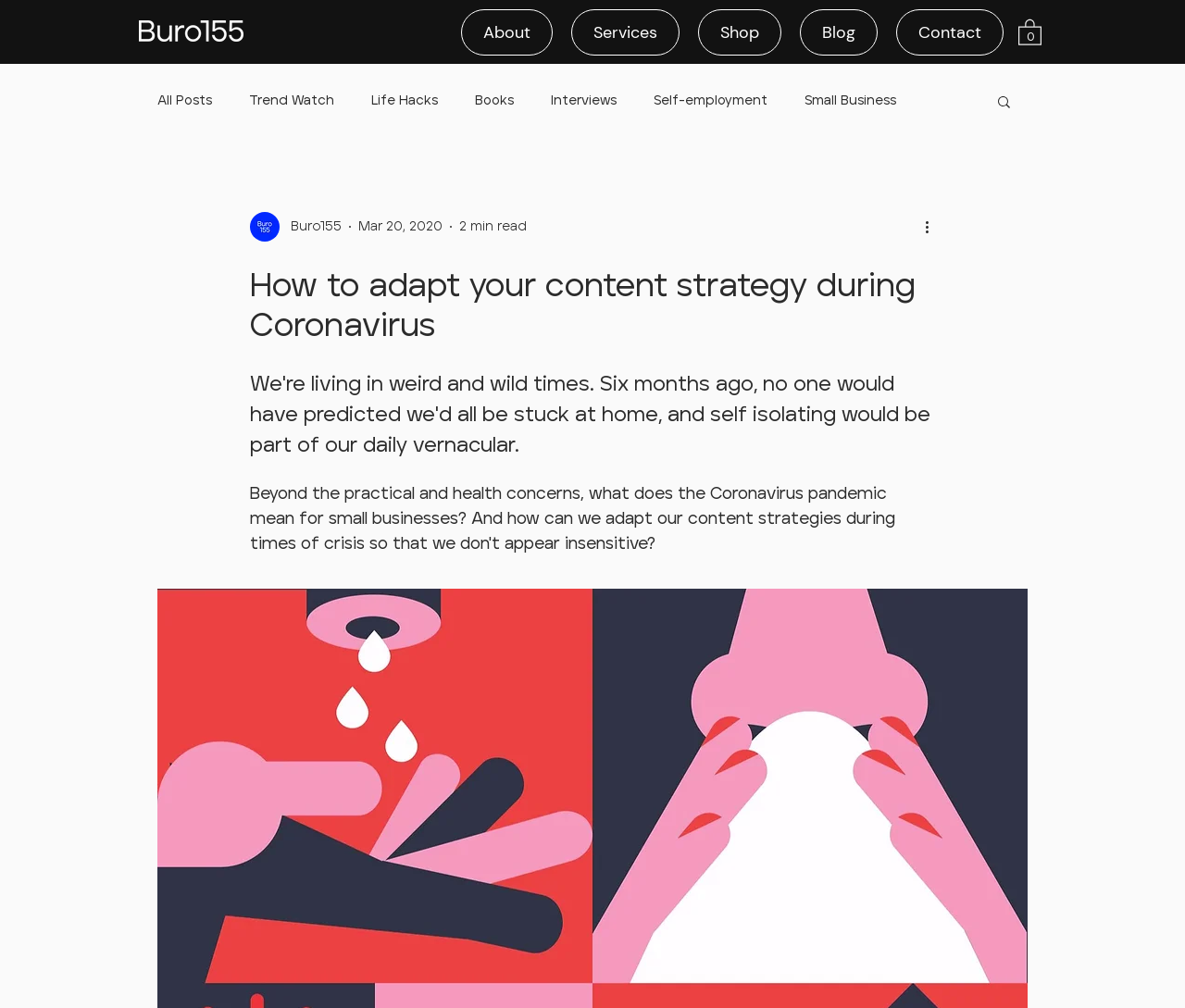What is the category of the blog post?
Based on the image, answer the question with a single word or brief phrase.

Small Business